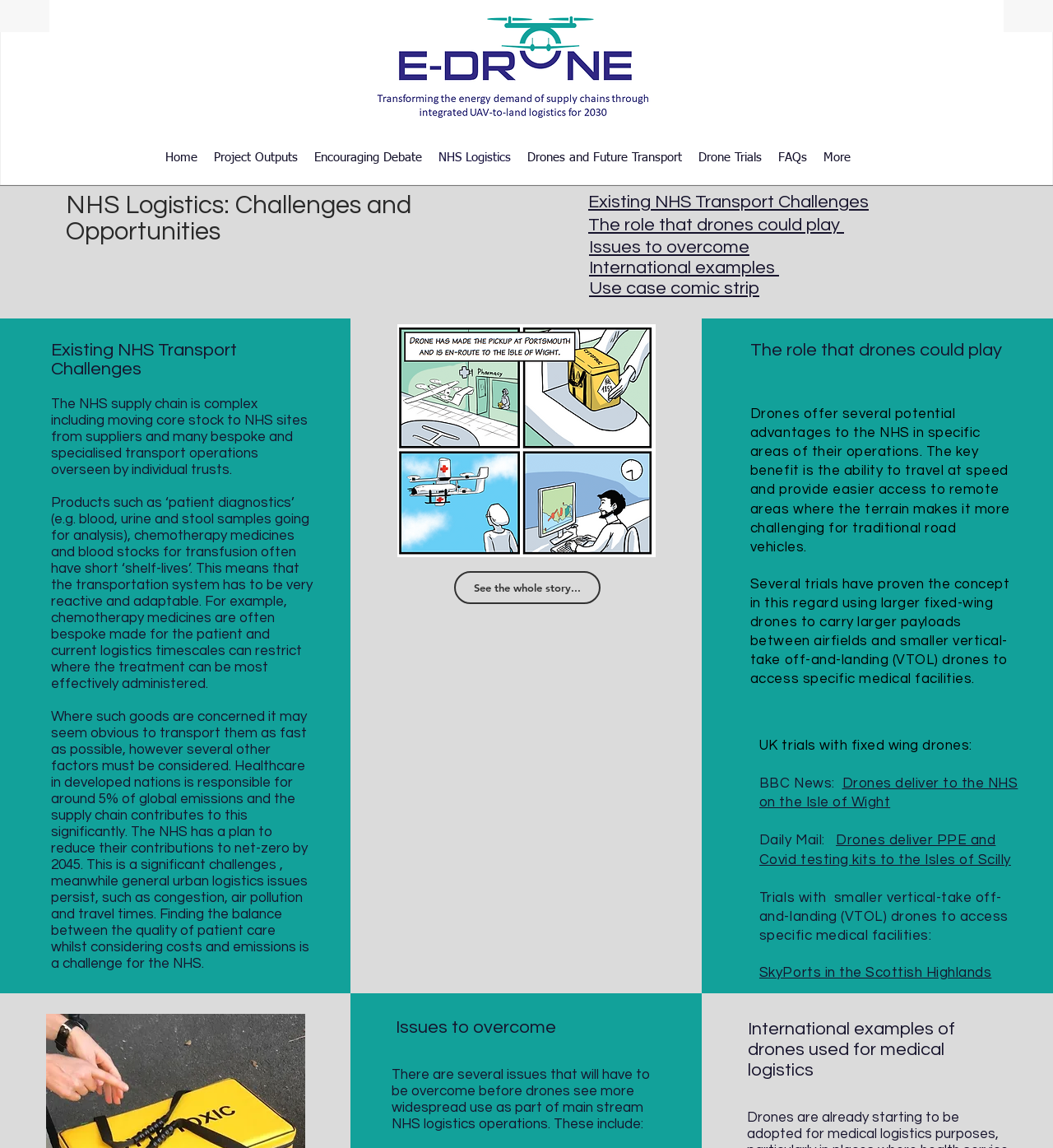Can you determine the main header of this webpage?

Existing NHS Transport Challenges